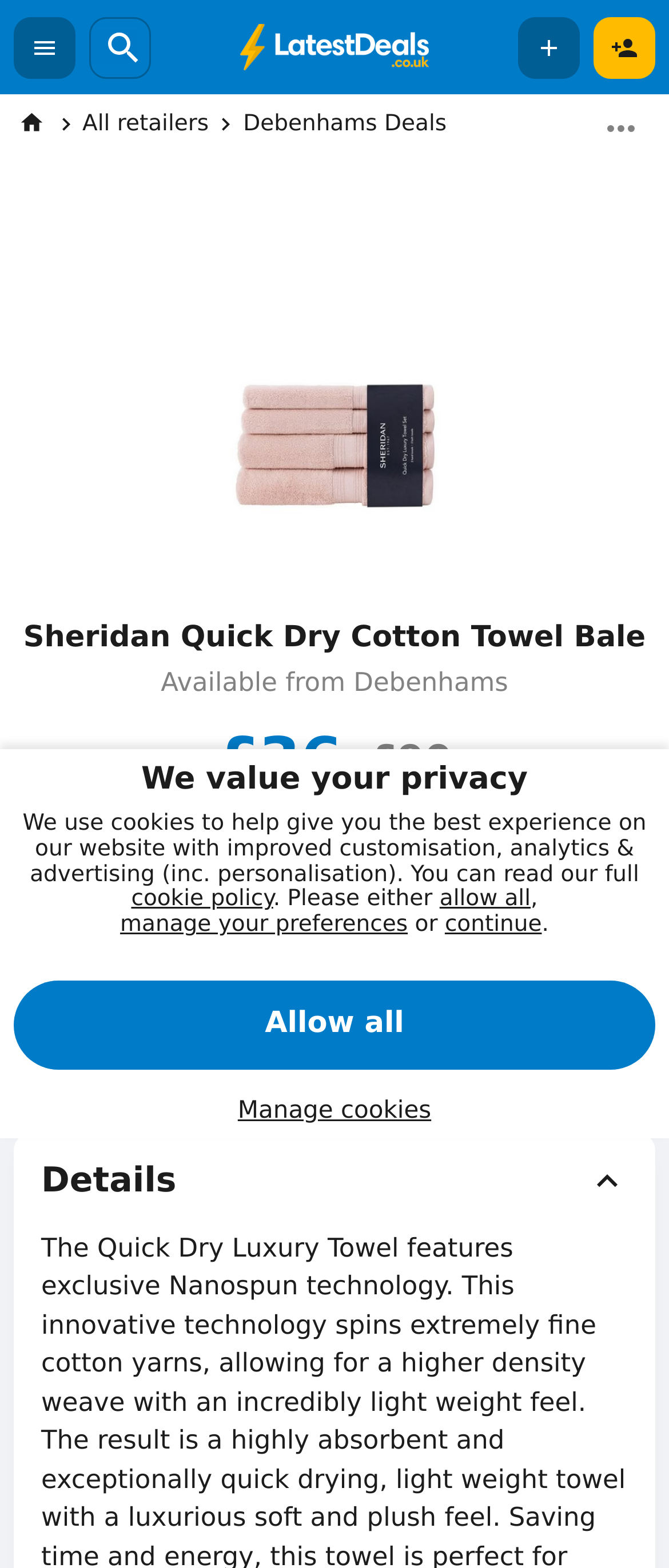Generate a comprehensive description of the webpage.

This webpage is about a product deal, specifically the Sheridan Quick Dry Cotton Towel Bale, priced at £36, available at Debenhams. At the top left corner, there is a menu button and a search box. On the top right corner, there are buttons for sharing and logging in or joining. Below these buttons, there is a navigation menu with links to the home page, all retailers, and Debenhams deals.

The main content of the page is about the product deal, with a large image of the product and a heading that reads "Sheridan Quick Dry Cotton Towel Bale". Below the heading, there is a description of the product, stating that it is available from Debenhams and priced at £36. There is also a comparison price of £90. A "Get Deal" button is prominently displayed.

On the right side of the page, there is a section with information about the deal, including the user who shared it, "ebzy", and the time it was shared, "over a year ago". There are also buttons to like, dislike, and comment on the deal.

At the bottom of the page, there is a section about cookies and privacy, with a message explaining how the website uses cookies and providing links to the cookie policy and options to manage preferences.

There are several images throughout the page, including icons for the menu, search, and sharing buttons, as well as images for the product and the user who shared the deal.